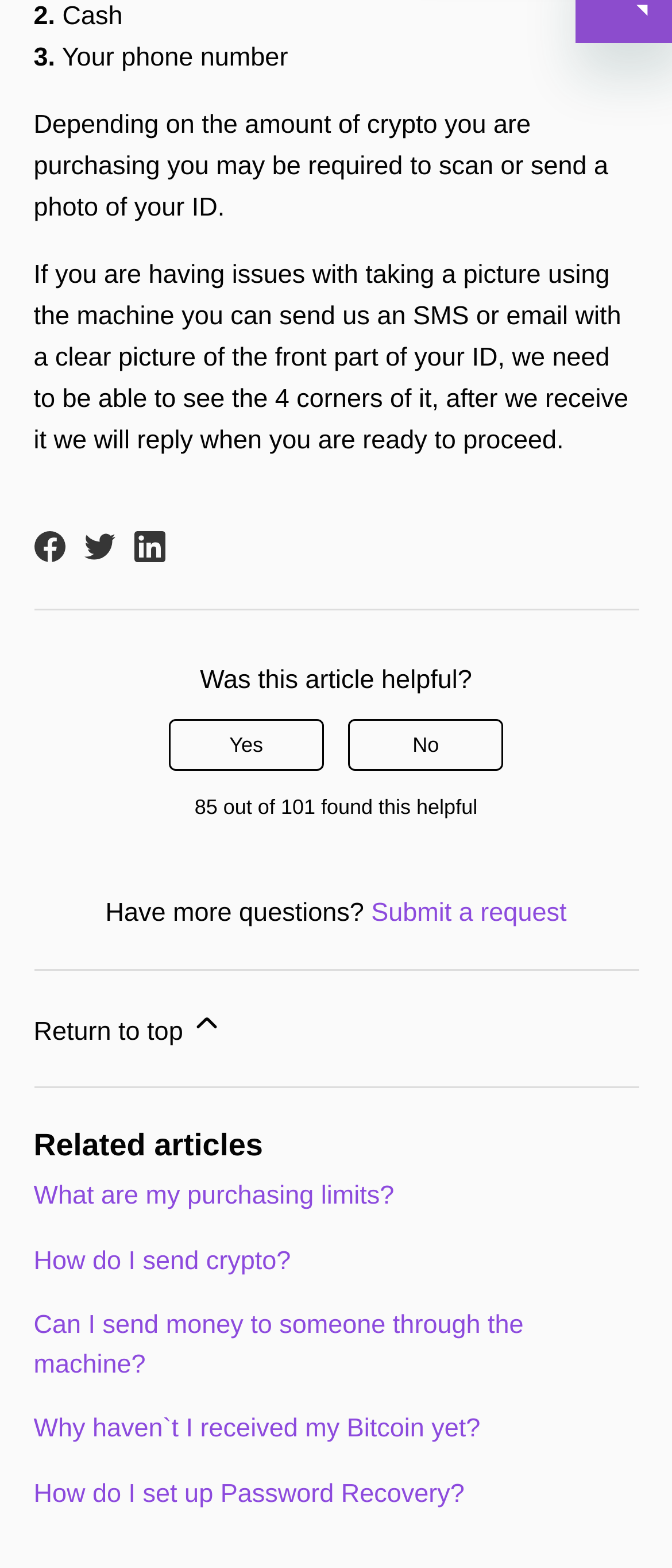Locate the bounding box for the described UI element: "No". Ensure the coordinates are four float numbers between 0 and 1, formatted as [left, top, right, bottom].

[0.518, 0.458, 0.749, 0.491]